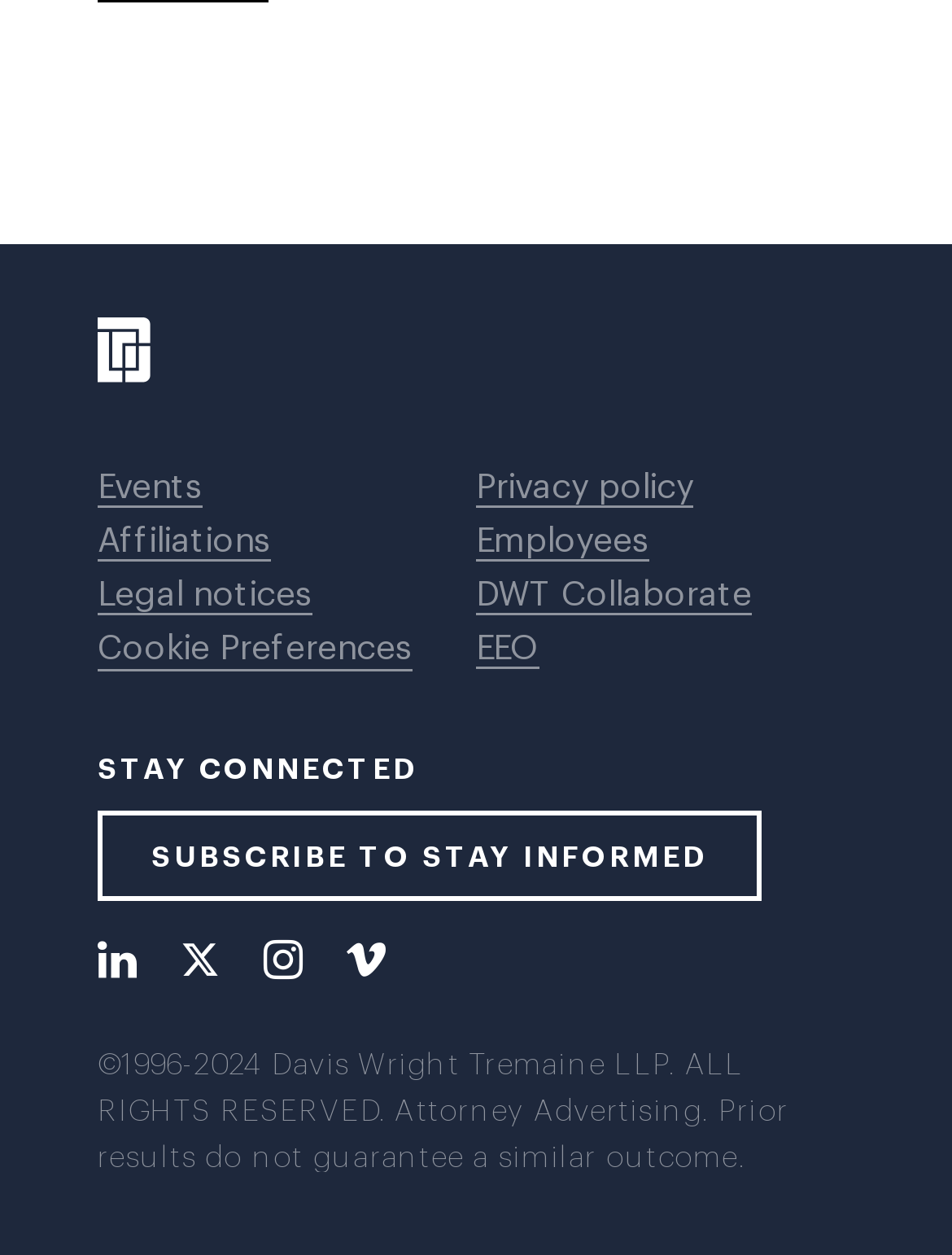Find the bounding box coordinates for the area that must be clicked to perform this action: "Subscribe to stay informed".

[0.103, 0.646, 0.8, 0.718]